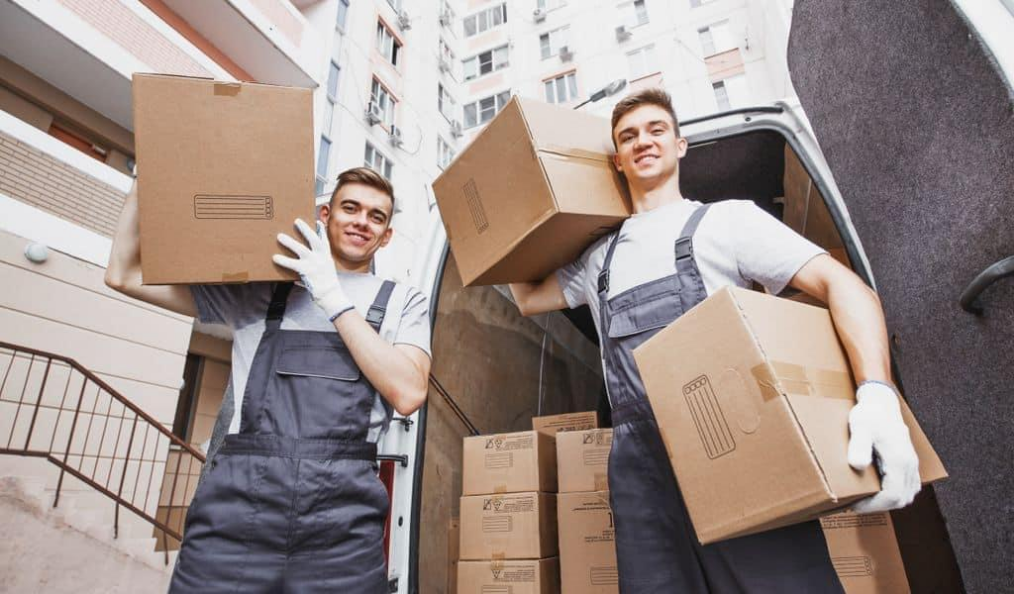How many movers are present?
Provide a detailed and extensive answer to the question.

The caption explicitly mentions two movers, one on the left and the other positioned slightly behind him, working together to unload boxes from the truck, emphasizing the teamwork involved in the moving process.